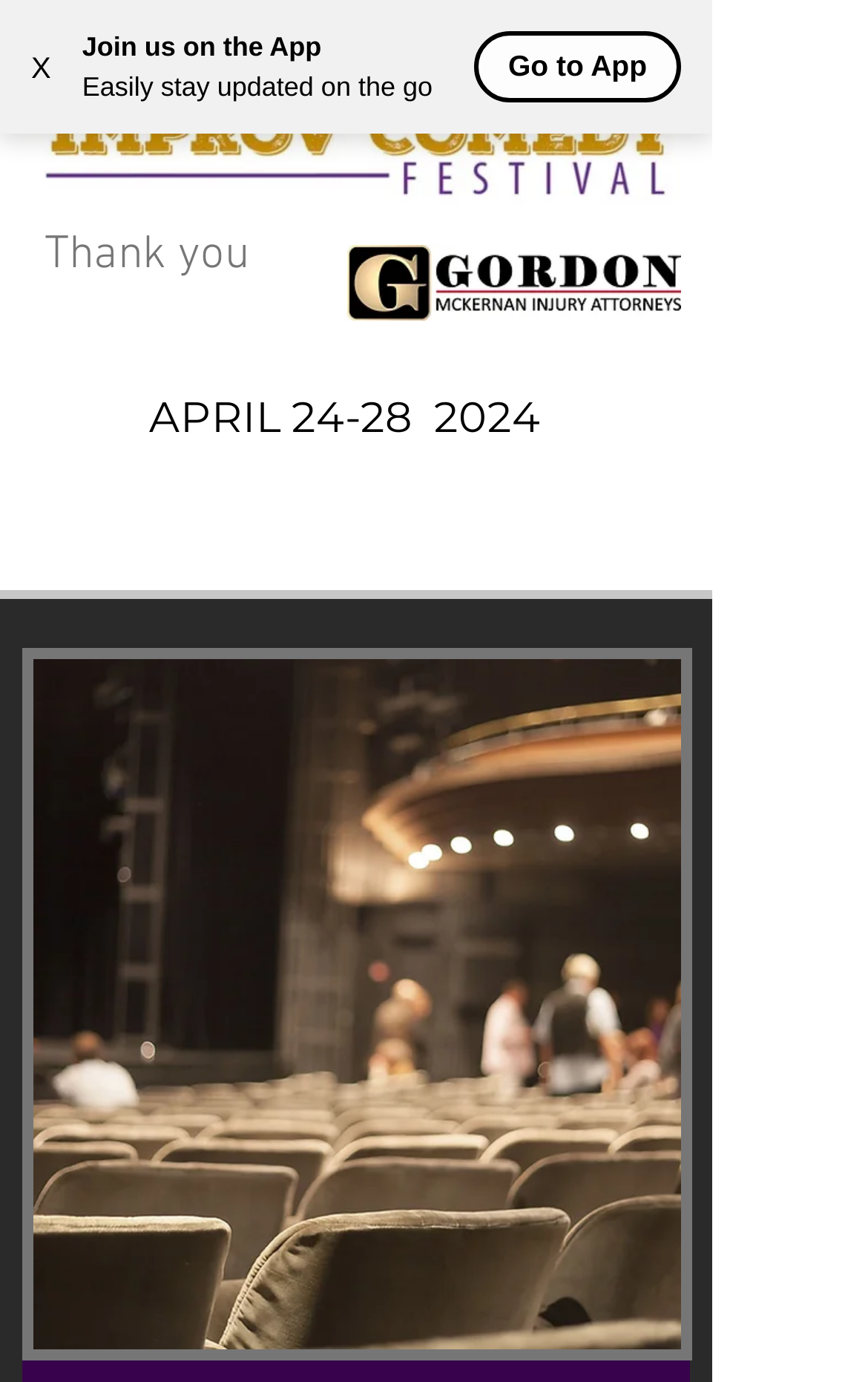Explain the contents of the webpage comprehensively.

The webpage is titled "Our Philosophy | BRIF" and has a prominent button at the top left corner with an "X" label. To the right of the button, there is a section with three lines of text: "Join us on the App", "Easily stay updated on the go", and "Go to App", which appears to be an invitation to download an app.

Below this section, there is a heading that stands out, announcing an event from April 24-28, 2024. On the right side of the page, near the top, there is a button to open a navigation menu.

The page also features a logo, specifically the "GMIA Logo", which is positioned in the middle of the page. Above the logo, there is a heading that expresses gratitude, saying "Thank you". 

At the bottom of the page, there is a large image of a crowd, which takes up most of the width of the page.